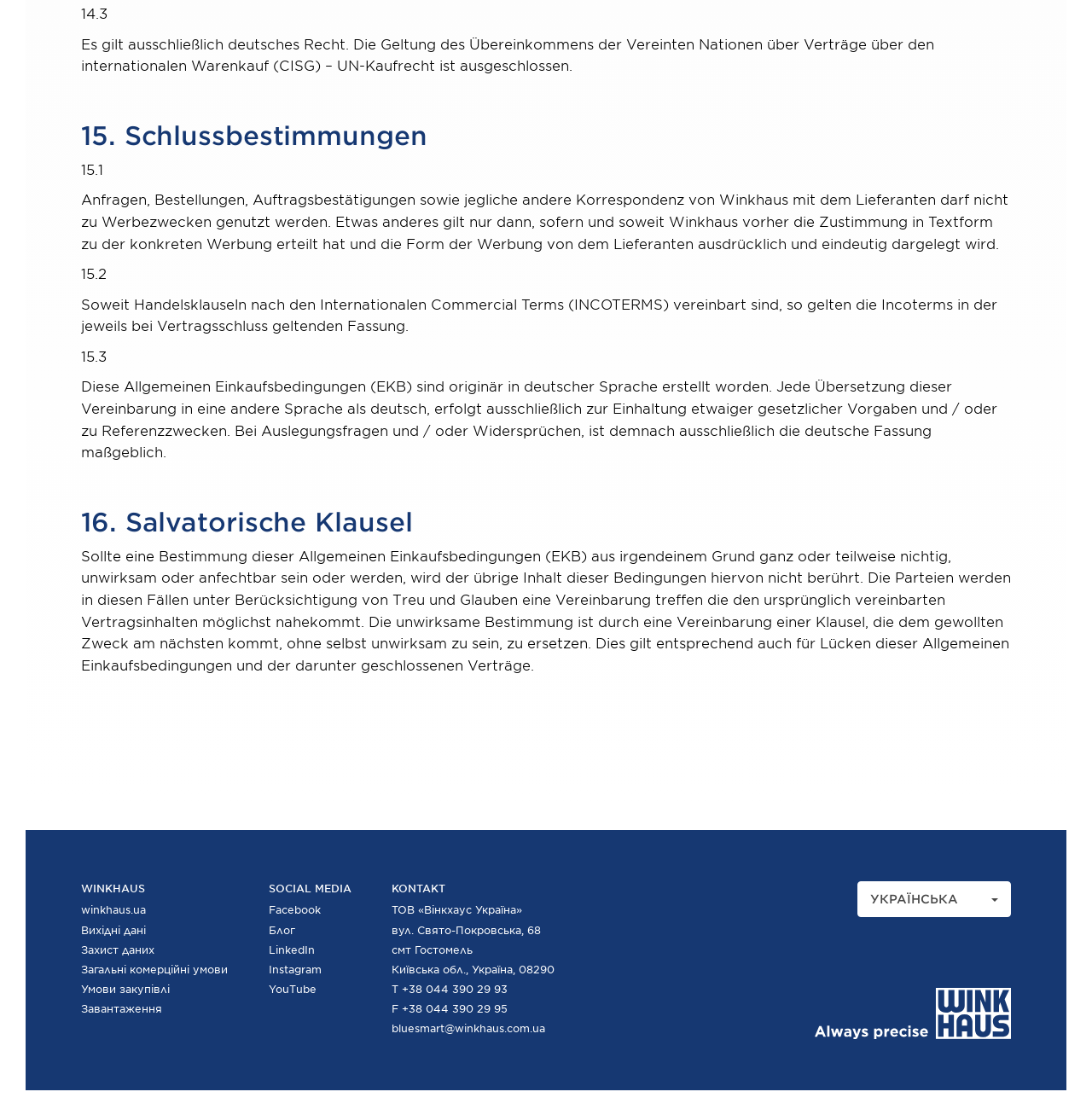Provide the bounding box coordinates for the specified HTML element described in this description: "bluesmart@winkhaus.com.ua". The coordinates should be four float numbers ranging from 0 to 1, in the format [left, top, right, bottom].

[0.359, 0.917, 0.499, 0.929]